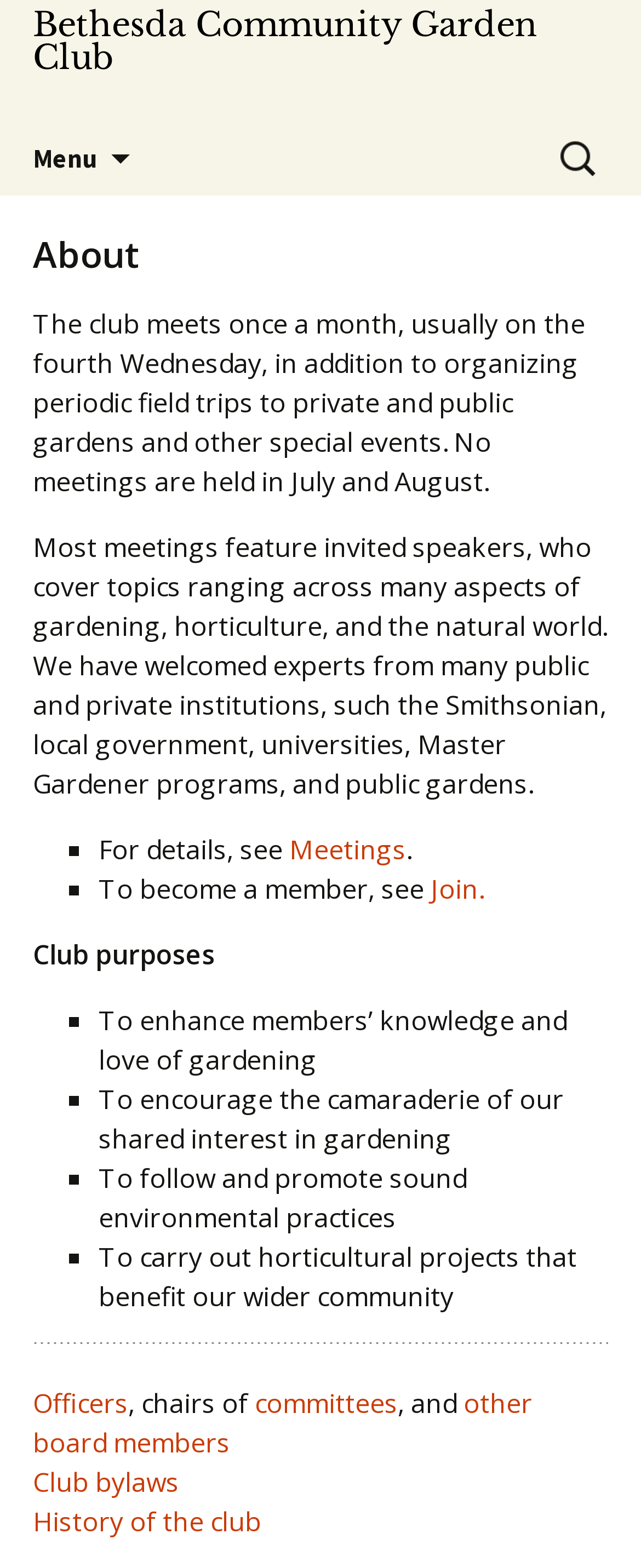Please provide a detailed answer to the question below by examining the image:
What type of events does the club organize?

The text mentions that the club organizes periodic field trips to private and public gardens and other special events, in addition to its monthly meetings.